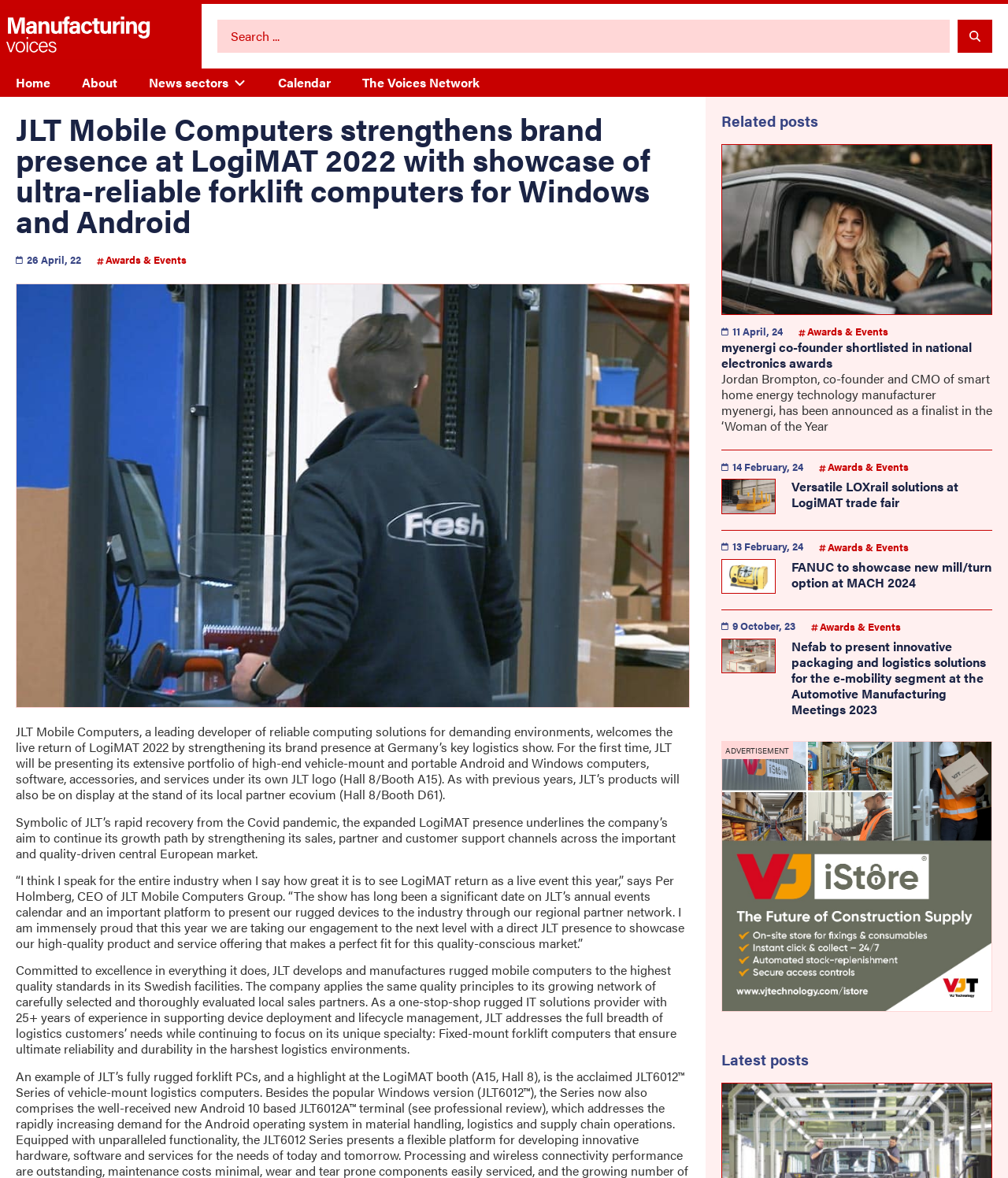Extract the main heading text from the webpage.

JLT Mobile Computers strengthens brand presence at LogiMAT 2022 with showcase of ultra-reliable forklift computers for Windows and Android